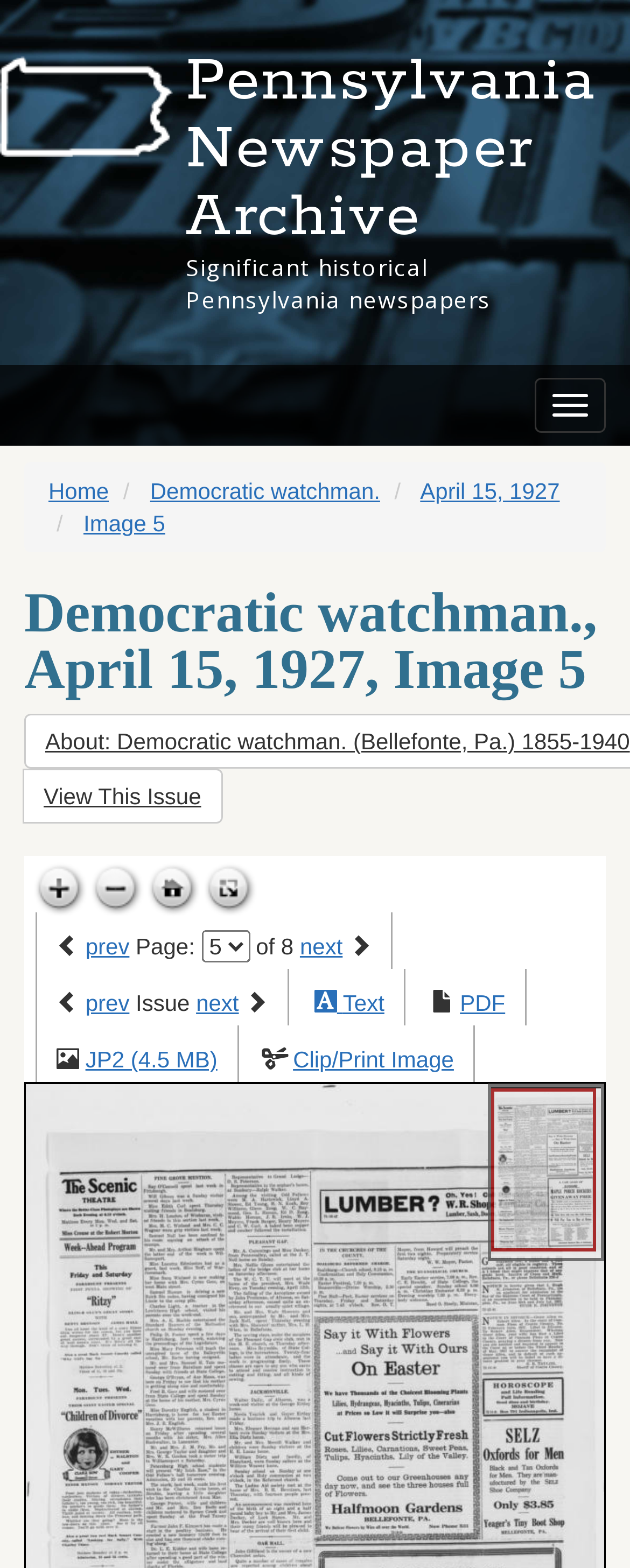What are the available formats to view the issue?
Please provide a single word or phrase in response based on the screenshot.

Text, PDF, JP2